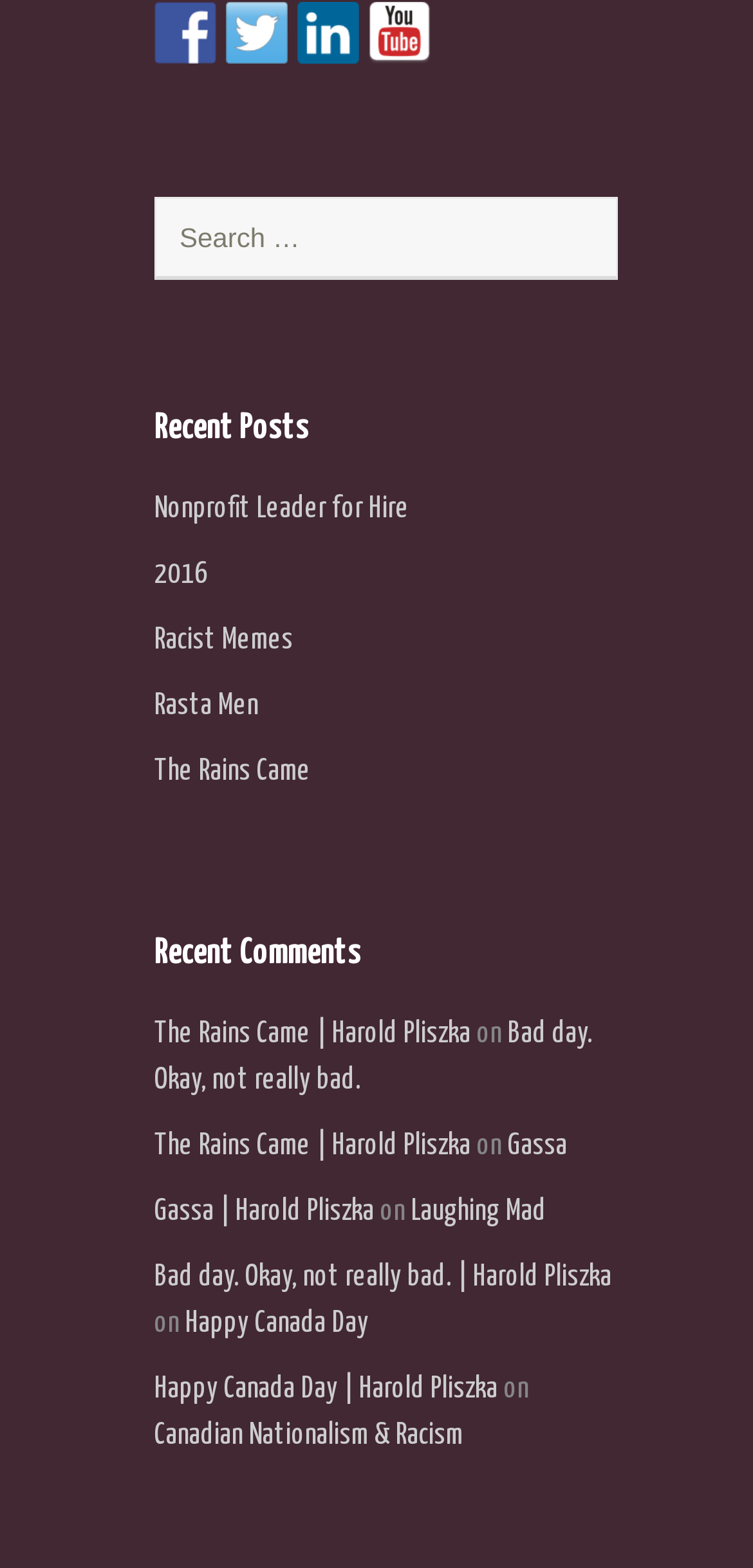Identify the bounding box coordinates of the section that should be clicked to achieve the task described: "Read the recent post 'Nonprofit Leader for Hire'".

[0.205, 0.315, 0.544, 0.334]